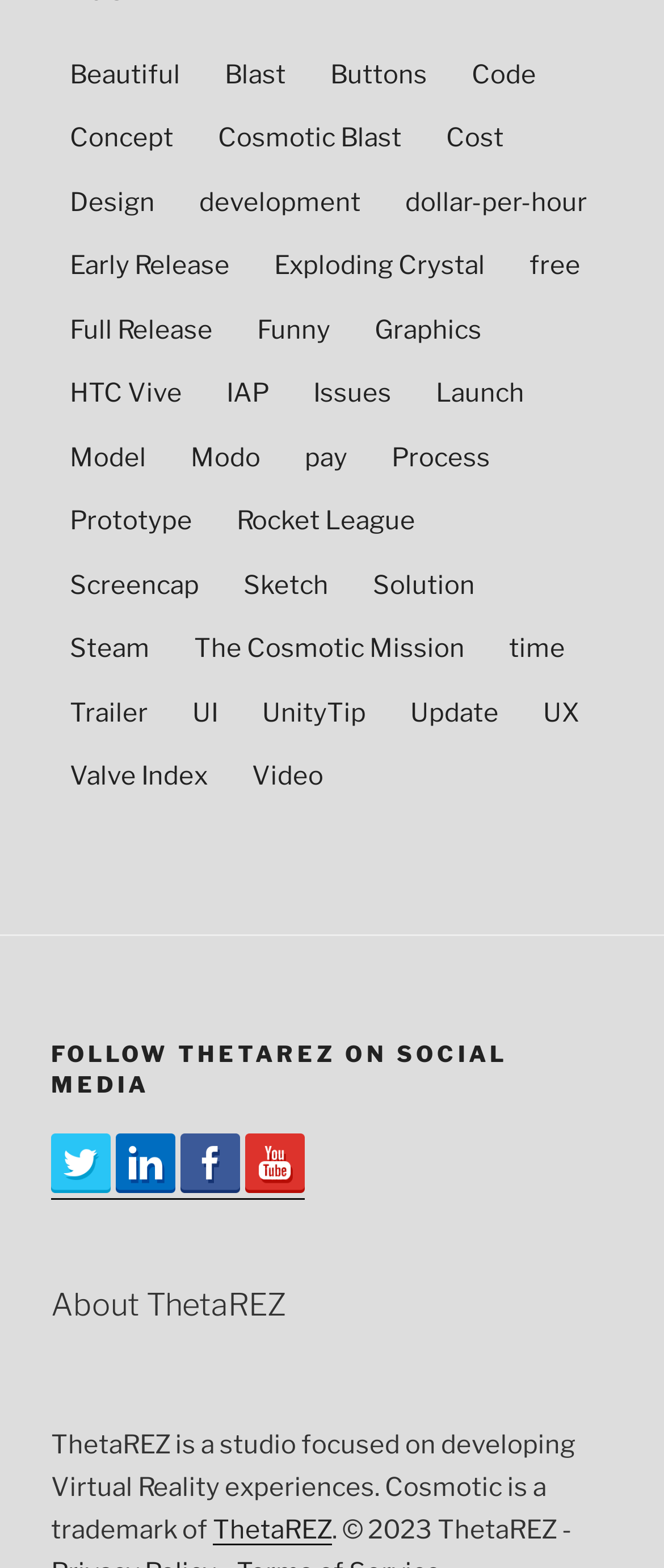Locate the bounding box coordinates of the element that should be clicked to execute the following instruction: "Learn more about Cosmotic".

[0.3, 0.071, 0.633, 0.107]